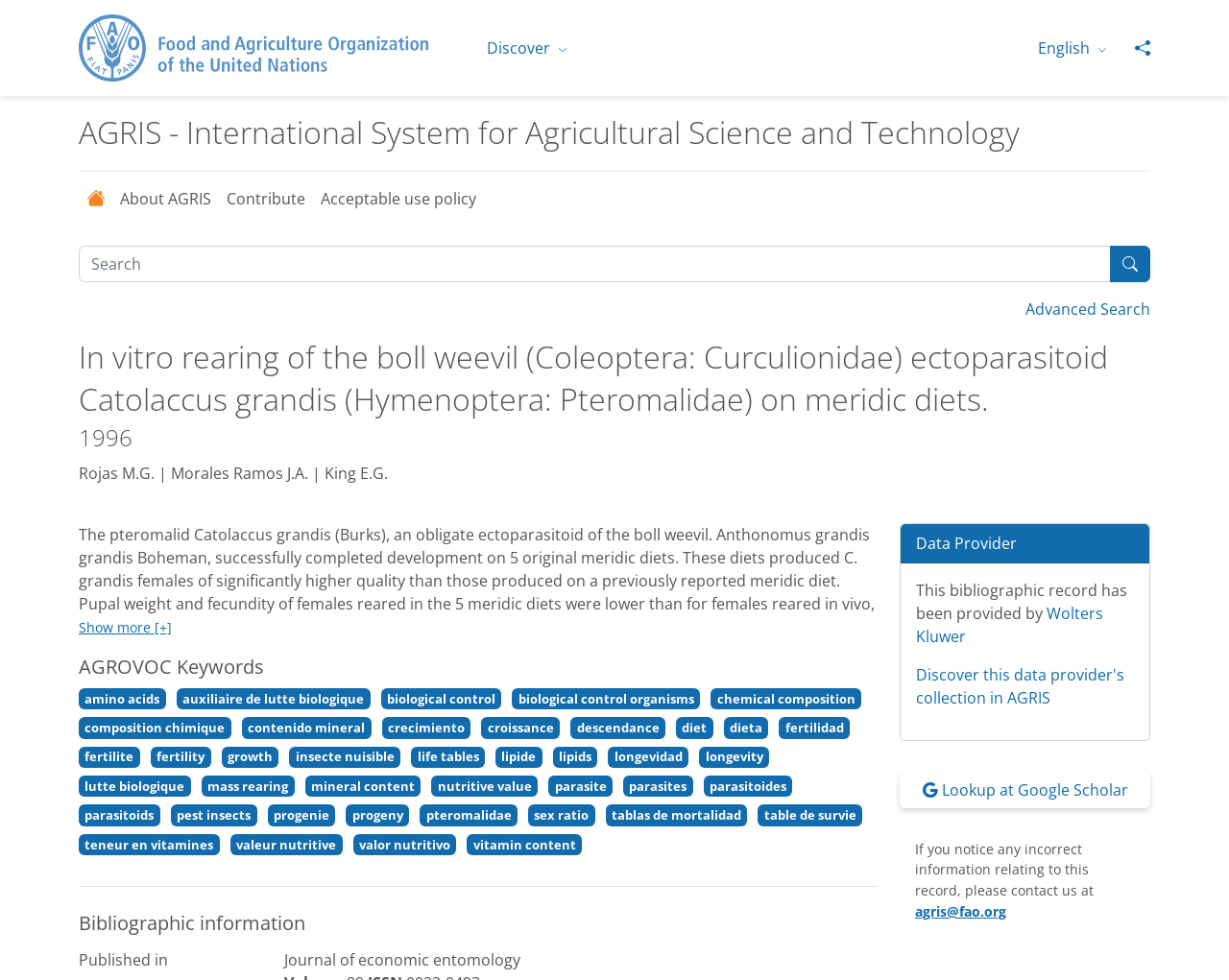Locate the bounding box for the described UI element: "Show more [+] Less [-]". Ensure the coordinates are four float numbers between 0 and 1, formatted as [left, top, right, bottom].

[0.064, 0.631, 0.14, 0.649]